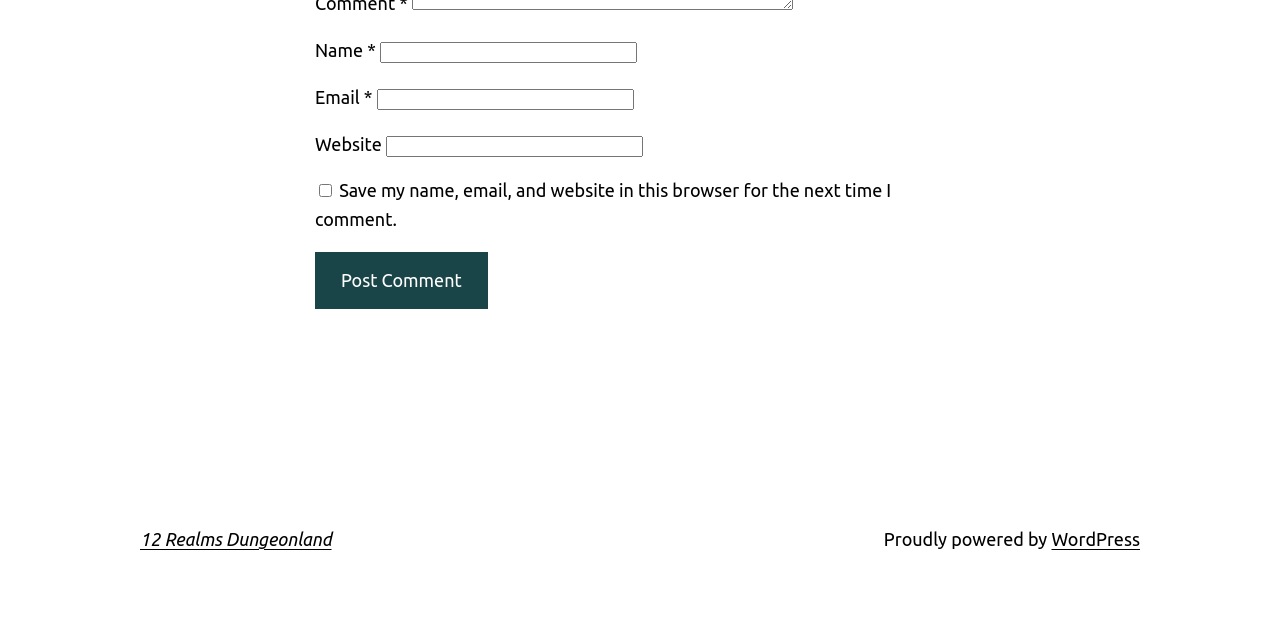Using the image as a reference, answer the following question in as much detail as possible:
What is the name of the platform powering this website?

The StaticText element with the text 'Proudly powered by' is followed by a link element with the text 'WordPress', indicating that WordPress is the platform powering this website.